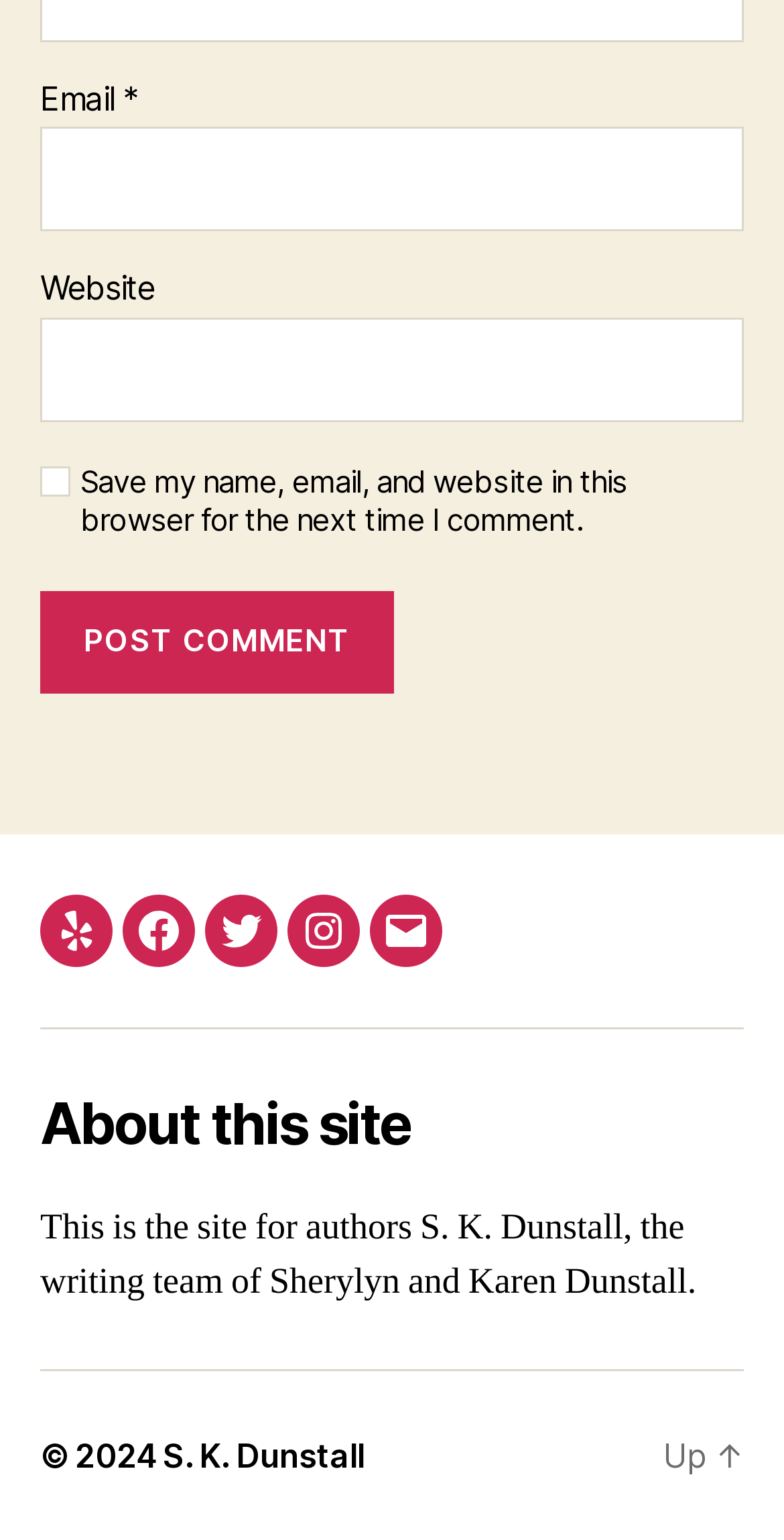Locate the bounding box coordinates of the element that should be clicked to execute the following instruction: "Go to S. K. Dunstall's page".

[0.208, 0.932, 0.465, 0.959]